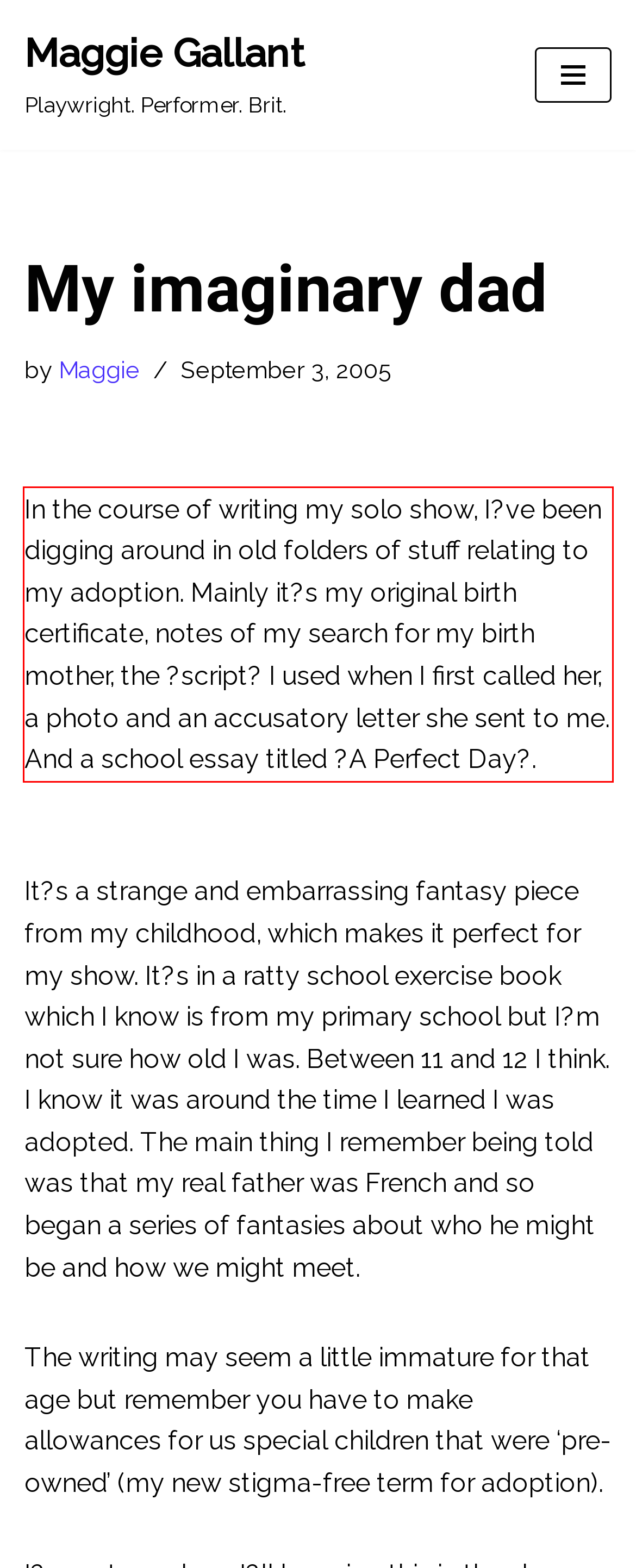Your task is to recognize and extract the text content from the UI element enclosed in the red bounding box on the webpage screenshot.

In the course of writing my solo show, I?ve been digging around in old folders of stuff relating to my adoption. Mainly it?s my original birth certificate, notes of my search for my birth mother, the ?script? I used when I first called her, a photo and an accusatory letter she sent to me. And a school essay titled ?A Perfect Day?.